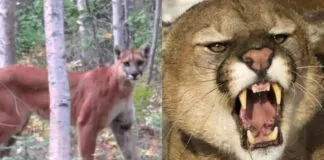Explain the image with as much detail as possible.

The image features two striking depictions of a mountain lion, also known as a cougar. On the left, the mountain lion is captured in a natural setting, showcasing its sleek, powerful frame as it ventures among trees in a forest. Its characteristic tawny coat blends harmoniously with the natural surroundings, while its focused gaze reflects the feline's keen awareness of its environment.

On the right, the mountain lion is portrayed closer up, revealing an intense expression as it roars. This image emphasizes the animal's formidable teeth and muscular build, accentuating its status as a fierce predator in the wild. The contrasting visuals of the mountain lion in a serene stance and in a powerful display of dominance encapsulate the duality of this majestic creature, highlighting both its grace and its strength in the wild. 

This imagery connects to a narrative in which a human encounter with a mountain lion takes a dramatic turn, as referenced in the headline, "REPORT: Man Chokes Out Attacking Mountain Lion."